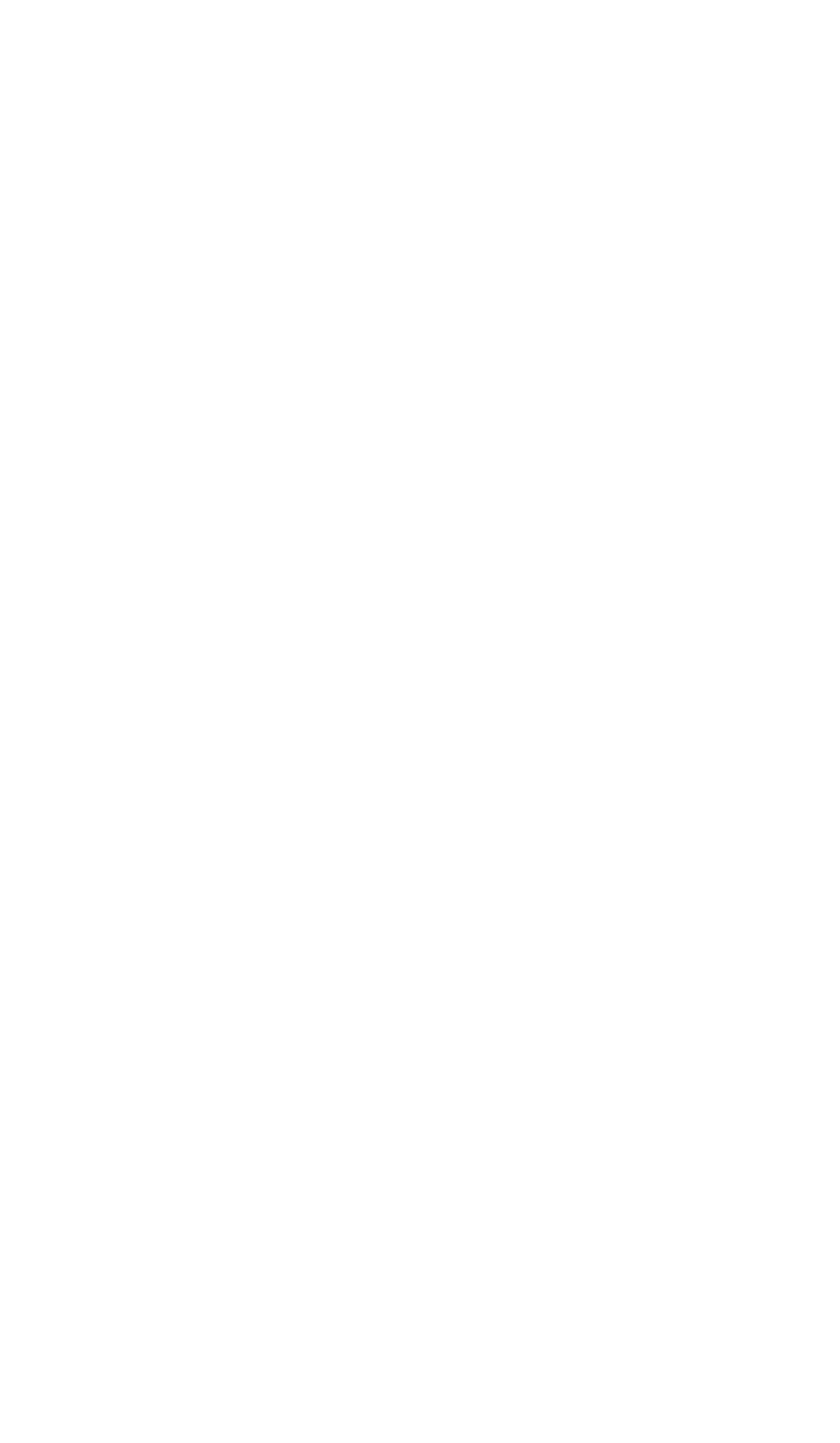Observe the image and answer the following question in detail: How many form fields are there?

There are five form fields: 'First Name', 'Last Name', 'Email', 'Subject', and an unlabelled field for phone number, which can be inferred from the context.